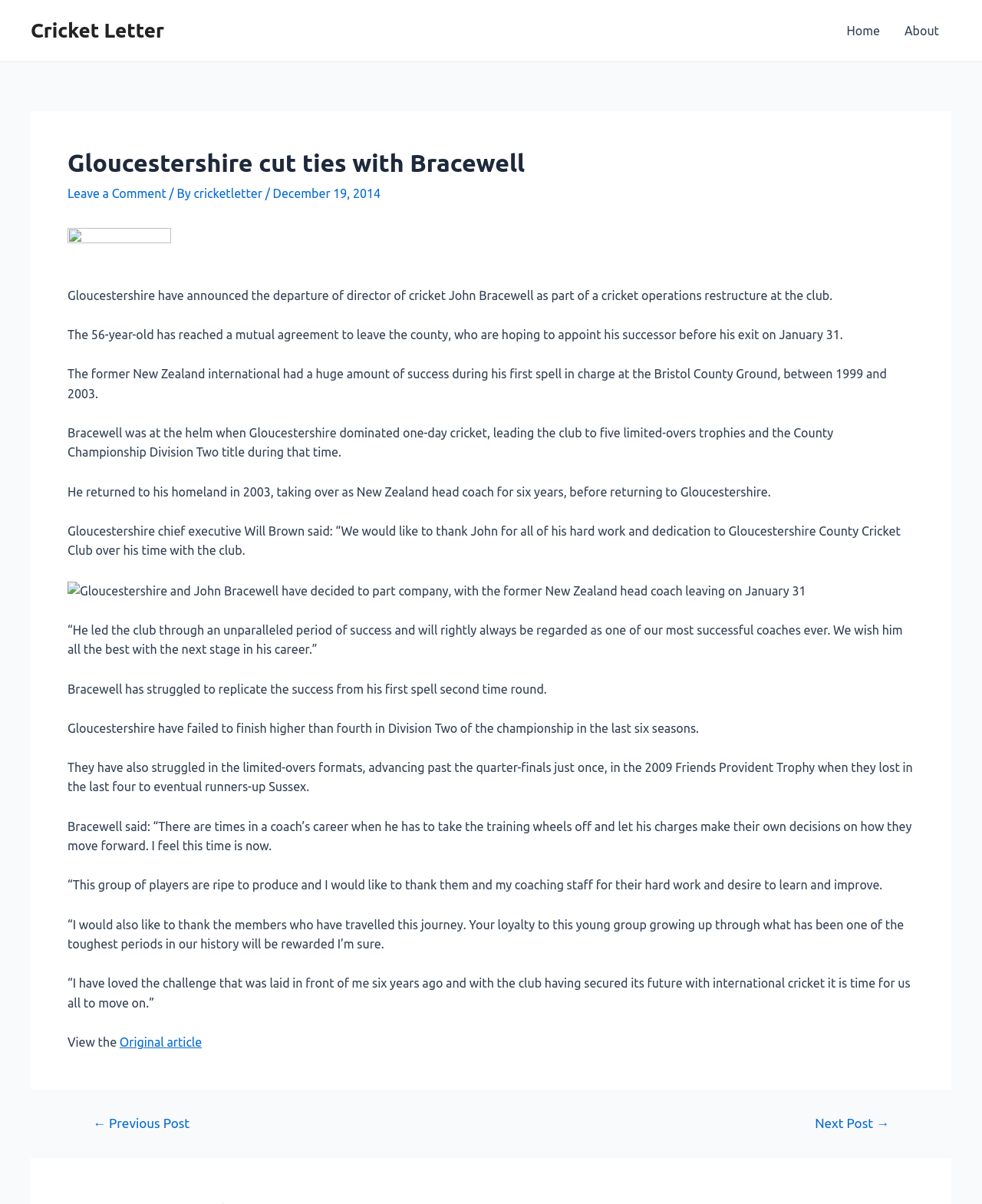Determine the bounding box coordinates of the region I should click to achieve the following instruction: "Click on the 'Leave a Comment' link". Ensure the bounding box coordinates are four float numbers between 0 and 1, i.e., [left, top, right, bottom].

[0.069, 0.155, 0.169, 0.167]